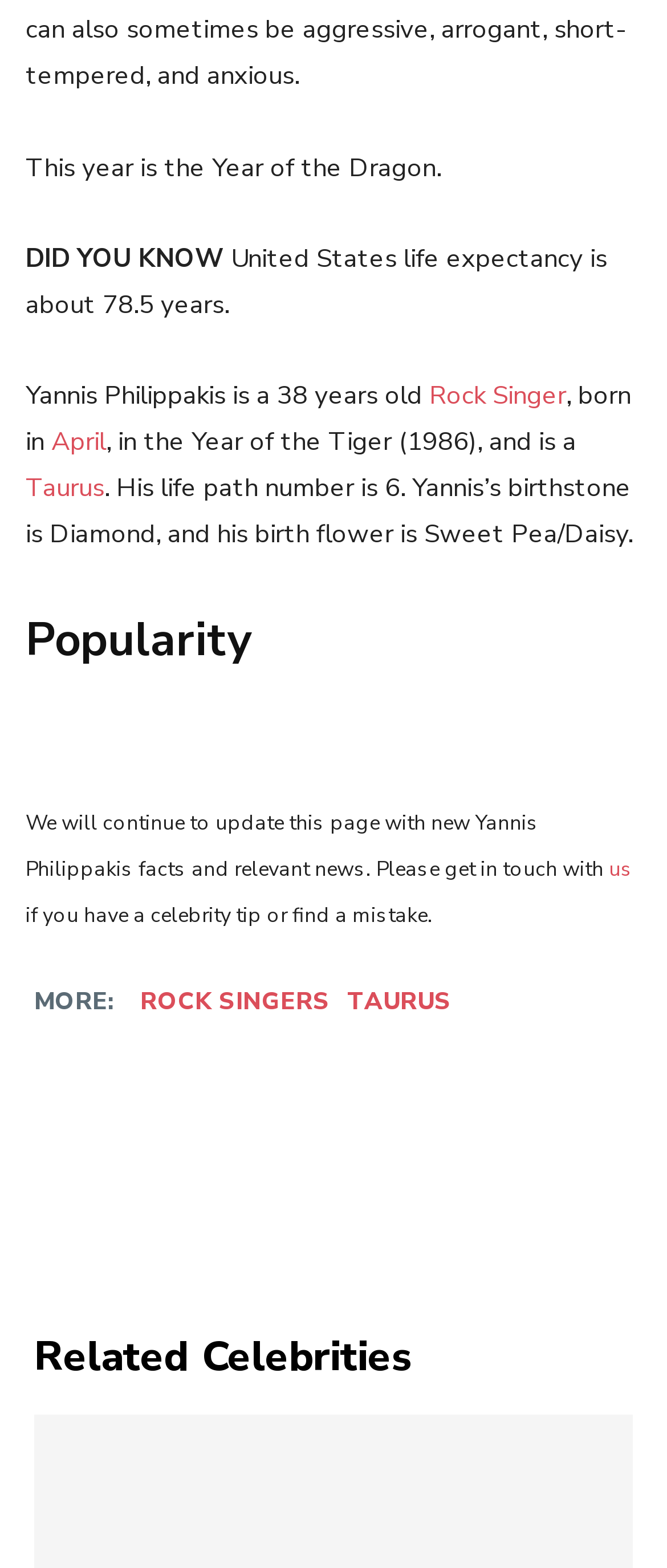Answer the following query with a single word or phrase:
What is the year of Yannis Philippakis's birth?

1986